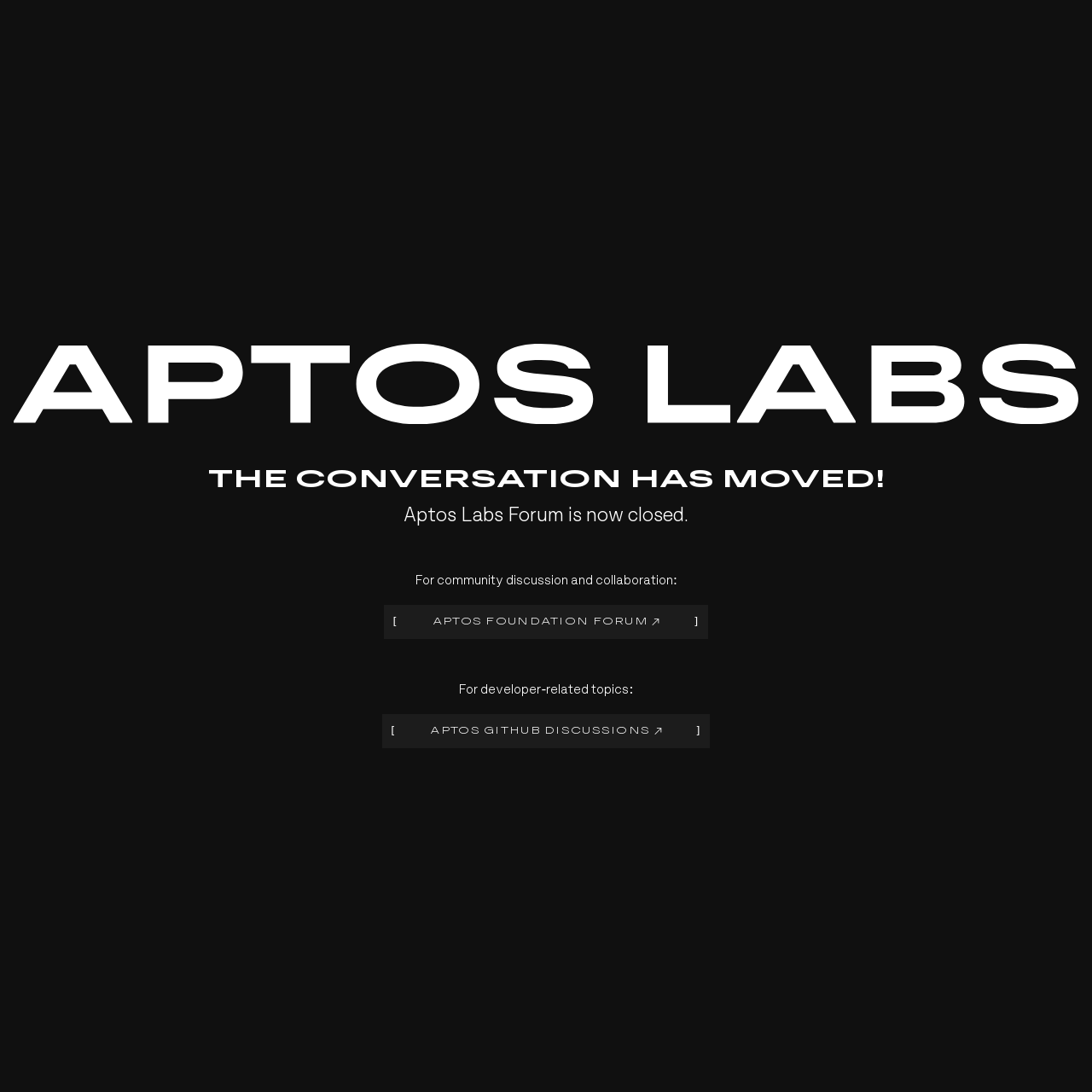What is the layout of the webpage?
Examine the image and give a concise answer in one word or a short phrase.

Header and two sections